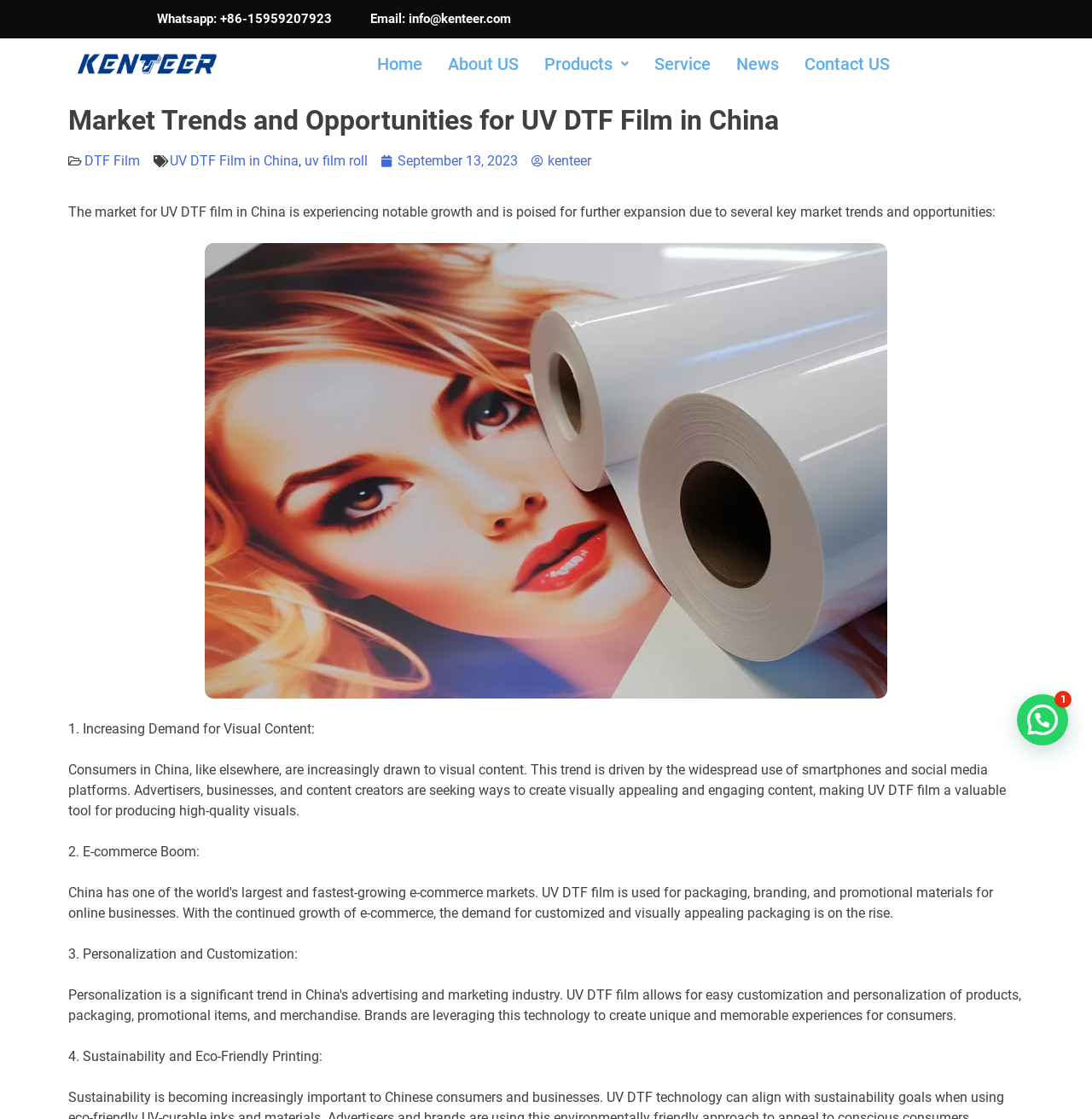Determine the bounding box coordinates of the target area to click to execute the following instruction: "Read the news posted on September 13, 2023."

[0.349, 0.135, 0.474, 0.153]